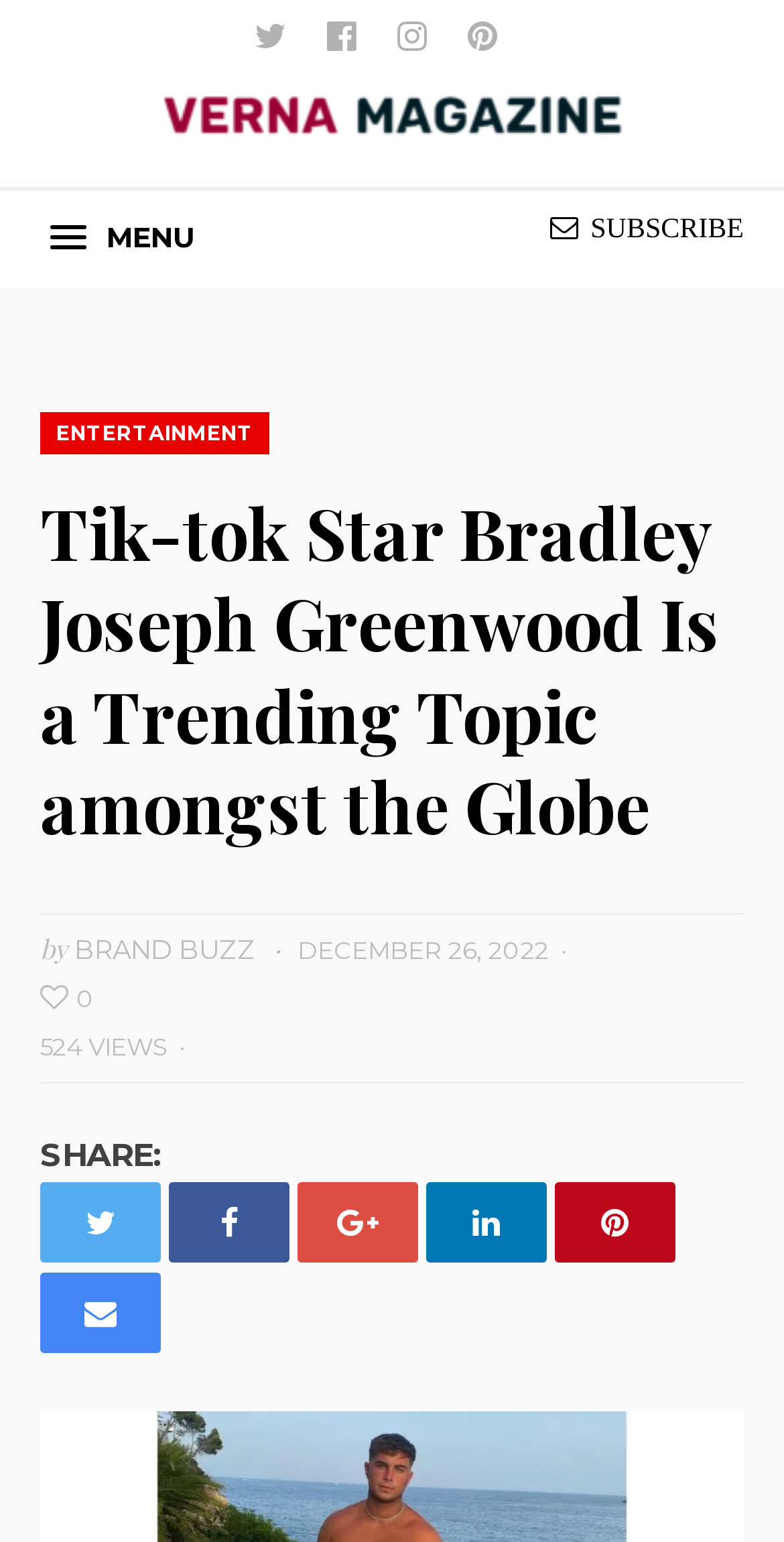Locate the bounding box coordinates of the element that should be clicked to fulfill the instruction: "Click on Twitter".

[0.324, 0.01, 0.365, 0.042]